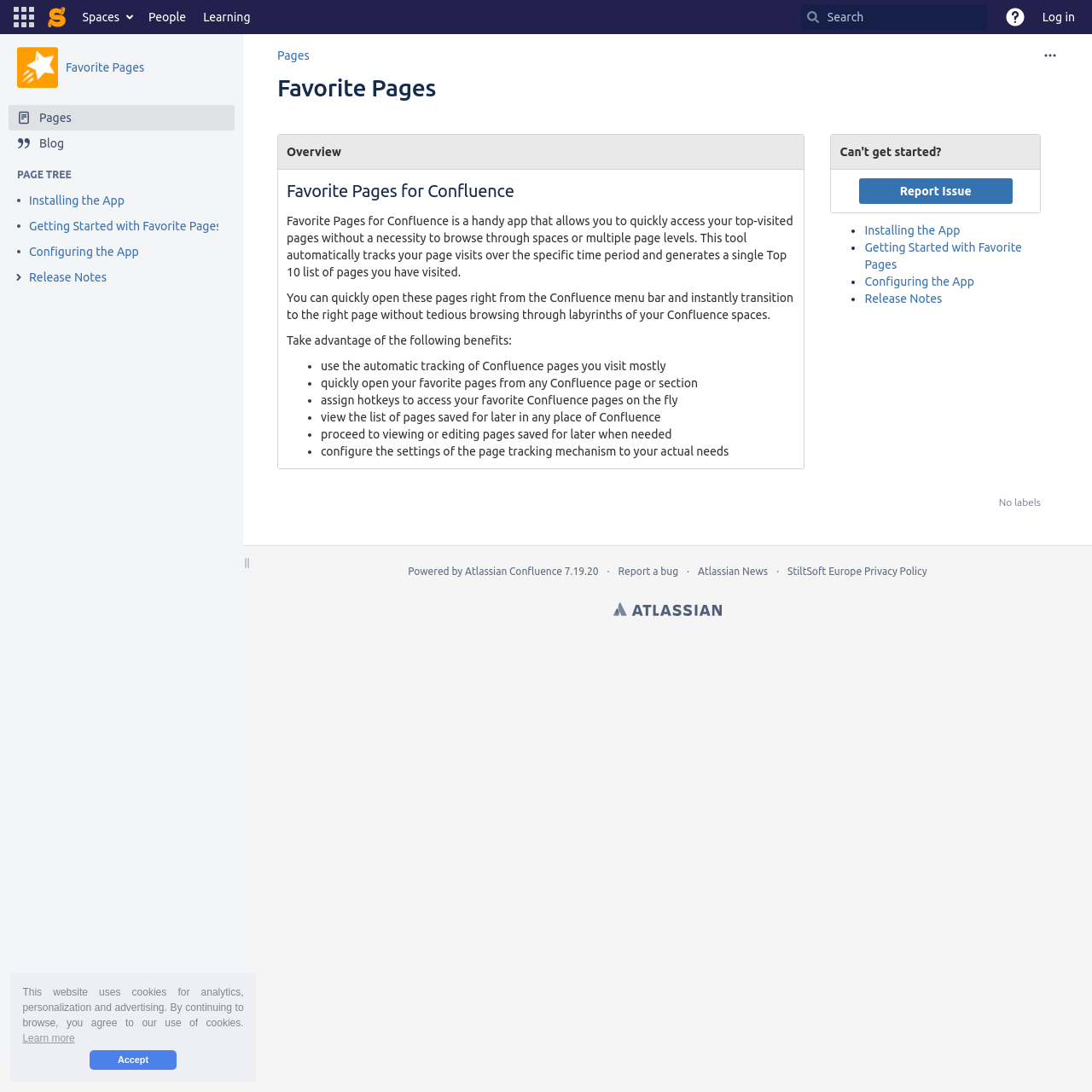Determine the bounding box of the UI component based on this description: "StiltSoft Europe Privacy Policy". The bounding box coordinates should be four float values between 0 and 1, i.e., [left, top, right, bottom].

[0.721, 0.518, 0.849, 0.528]